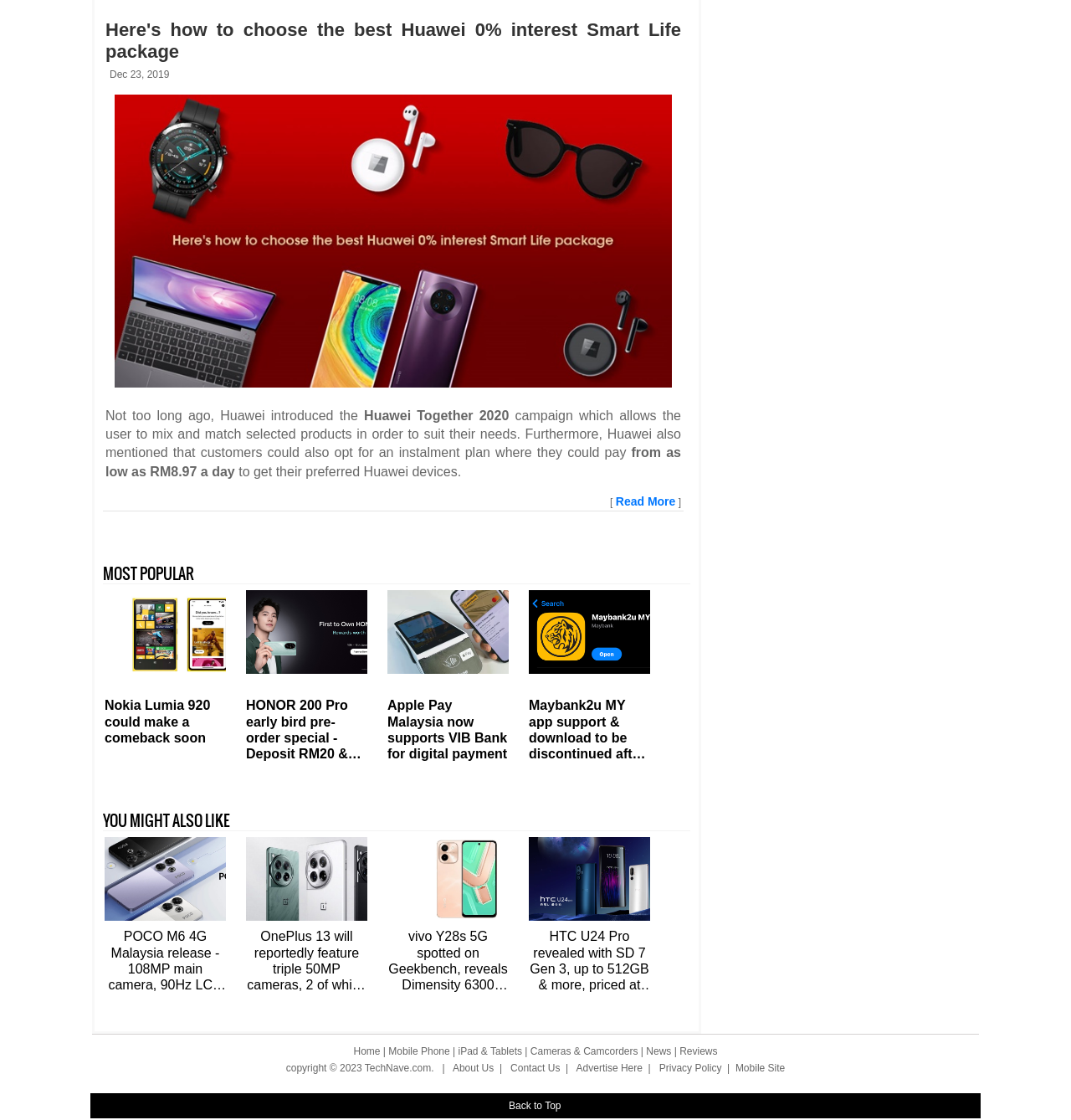Can you determine the bounding box coordinates of the area that needs to be clicked to fulfill the following instruction: "Read News"?

[0.603, 0.934, 0.627, 0.944]